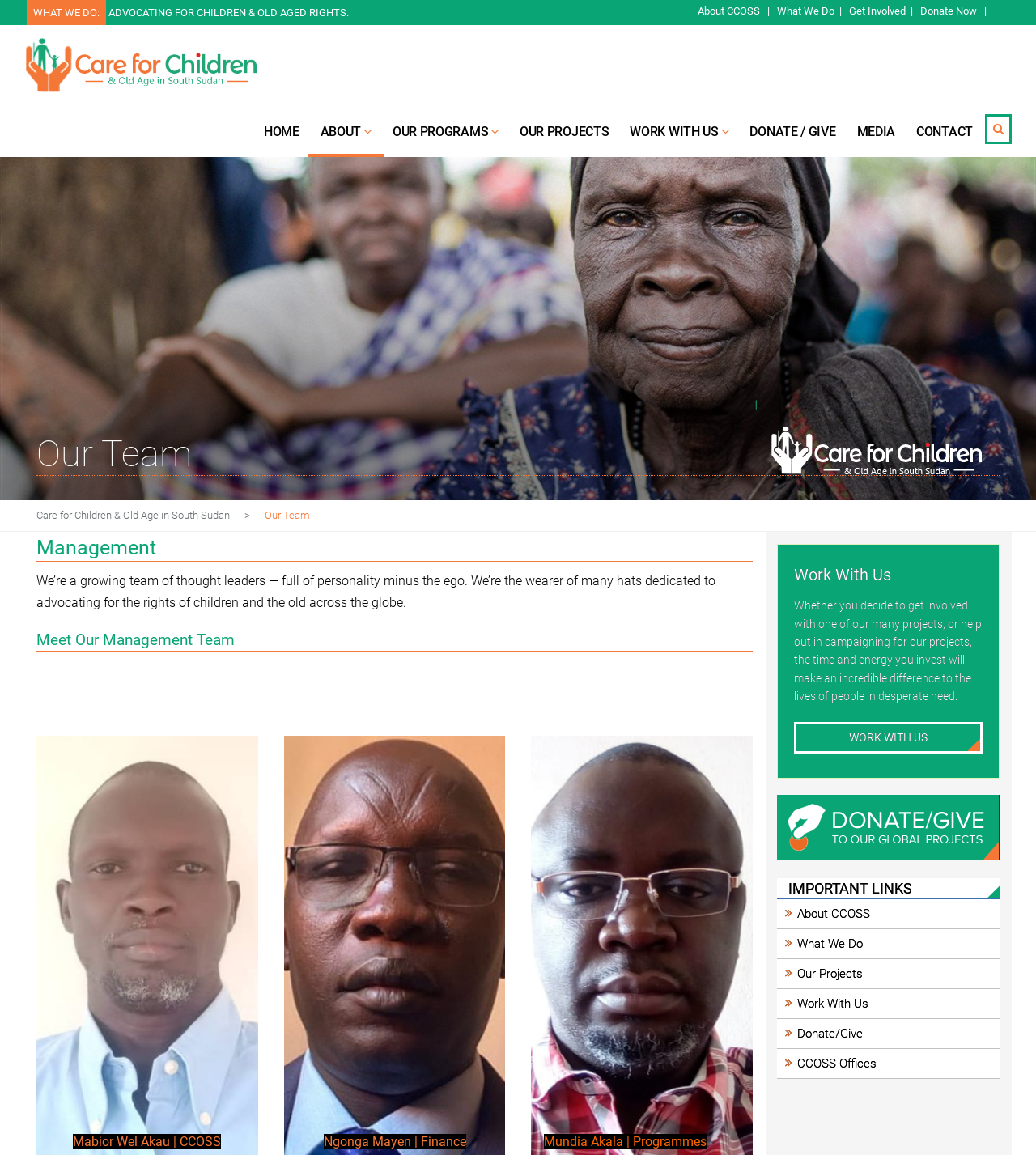Offer a meticulous description of the webpage's structure and content.

This webpage is about the "Our Team" section of an organization called Care for Children & Old Age in South Sudan (CCOSS). At the top, there is a navigation menu with links to different sections of the website, including "HOME", "ABOUT", "OUR PROGRAMS", "OUR PROJECTS", "WORK WITH US", "DONATE / GIVE", "MEDIA", and "CONTACT".

Below the navigation menu, there is a heading "Our Team" followed by a link to the organization's name. Underneath, there is a section with a heading "Management" and a brief description of the team, stating that they are a growing team of thought leaders dedicated to advocating for the rights of children and the old across the globe.

Further down, there is a section with a heading "Meet Our Management Team", but it appears to be empty. Next to it, there is a section with a heading "Work With Us" and a paragraph describing how getting involved with the organization can make a difference in the lives of people in need.

At the bottom of the page, there is a section with a heading "IMPORTANT LINKS" that provides links to various sections of the website, including "About CCOSS", "What We Do", "Our Projects", "Work With Us", "Donate/Give", and "CCOSS Offices". There is also a social media link at the very bottom right corner of the page.